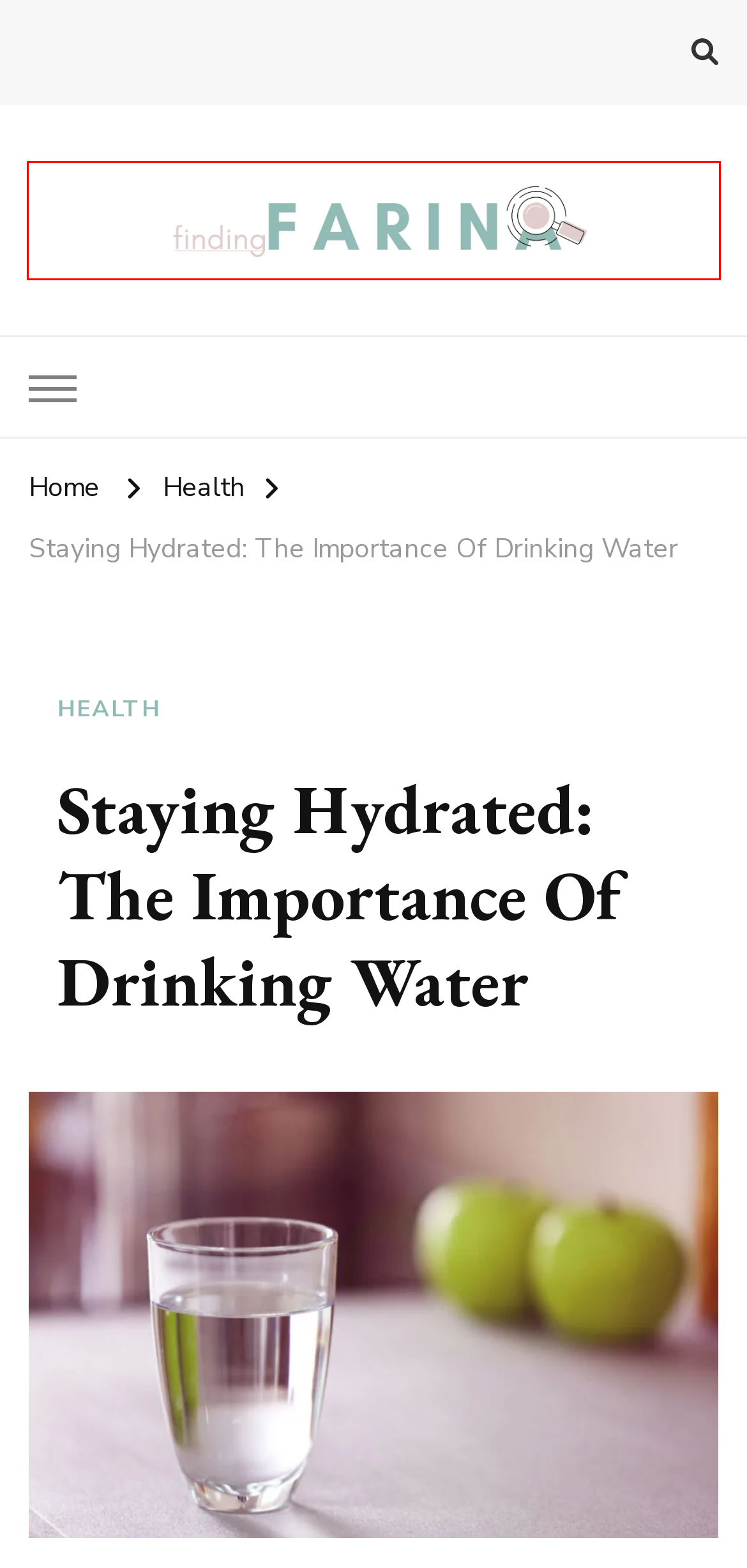Check out the screenshot of a webpage with a red rectangle bounding box. Select the best fitting webpage description that aligns with the new webpage after clicking the element inside the bounding box. Here are the candidates:
A. The Beauty and Value of Log Home Living - Finding Farina
B. 5 Tips for Maximizing Your Success with Marijuana Seedlings - Finding Farina
C. December 2023 - Finding Farina
D. July 2020 - Finding Farina
E. April 2022 - Finding Farina
F. March 2024 - Finding Farina
G. Finding Farina - Taking Care of Finances, Health & Home
H. Health Archives - Finding Farina

G